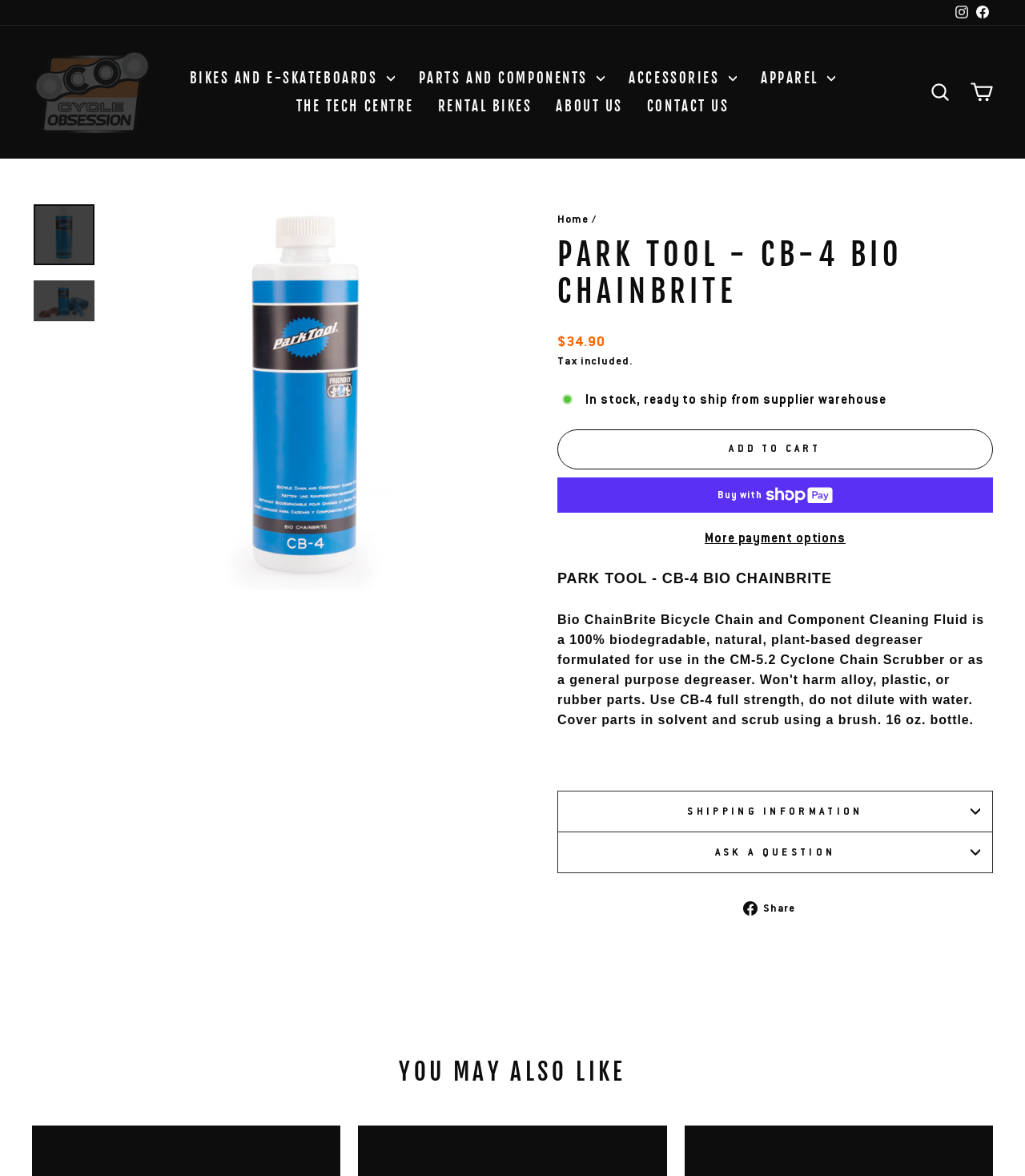Can you specify the bounding box coordinates for the region that should be clicked to fulfill this instruction: "Open the Primary navigation menu".

[0.148, 0.036, 0.852, 0.122]